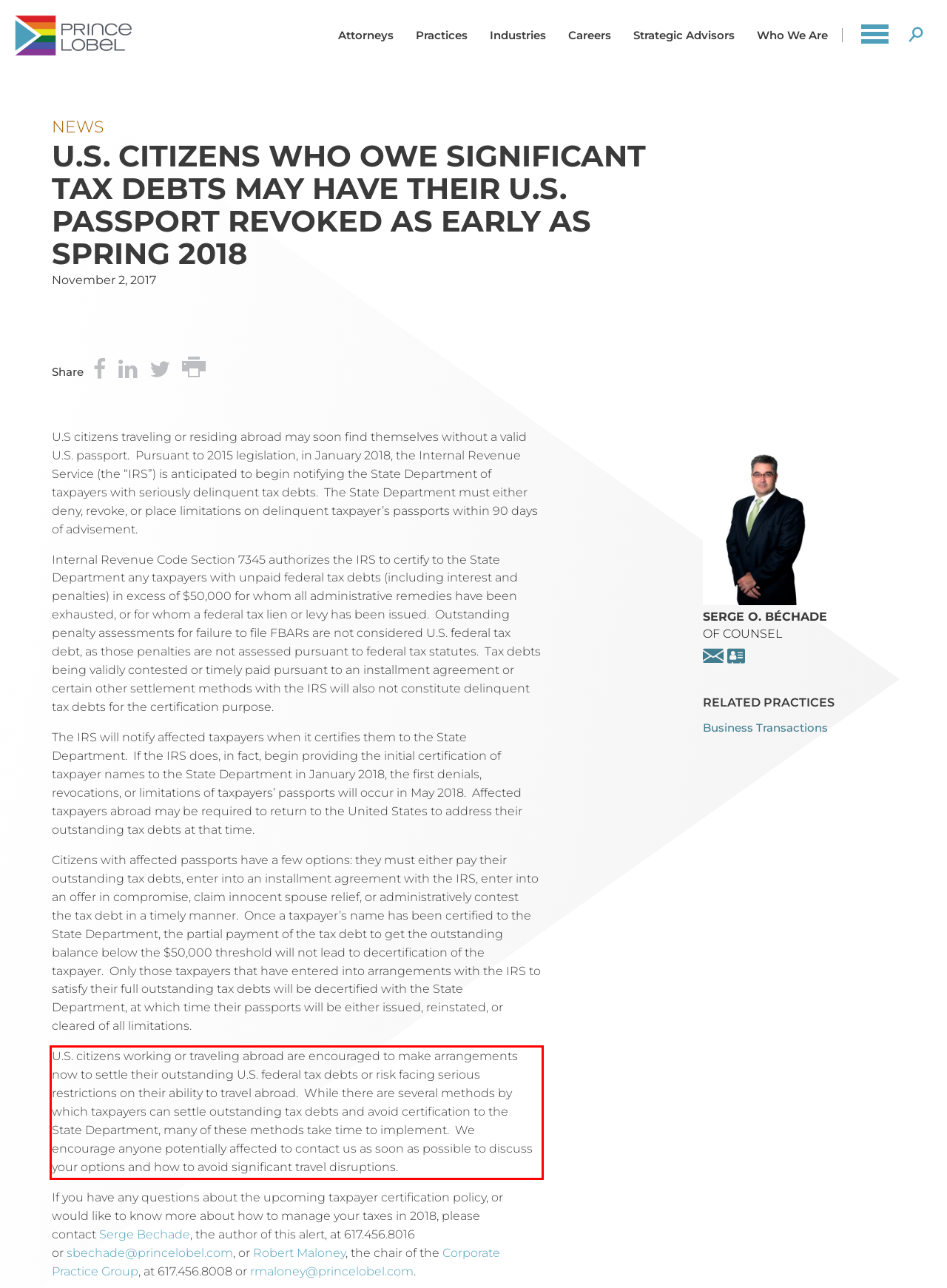You are provided with a screenshot of a webpage containing a red bounding box. Please extract the text enclosed by this red bounding box.

U.S. citizens working or traveling abroad are encouraged to make arrangements now to settle their outstanding U.S. federal tax debts or risk facing serious restrictions on their ability to travel abroad. While there are several methods by which taxpayers can settle outstanding tax debts and avoid certification to the State Department, many of these methods take time to implement. We encourage anyone potentially affected to contact us as soon as possible to discuss your options and how to avoid significant travel disruptions.